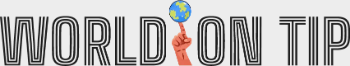What topics does the brand focus on?
Based on the screenshot, provide a one-word or short-phrase response.

global topics, technology, health, and more